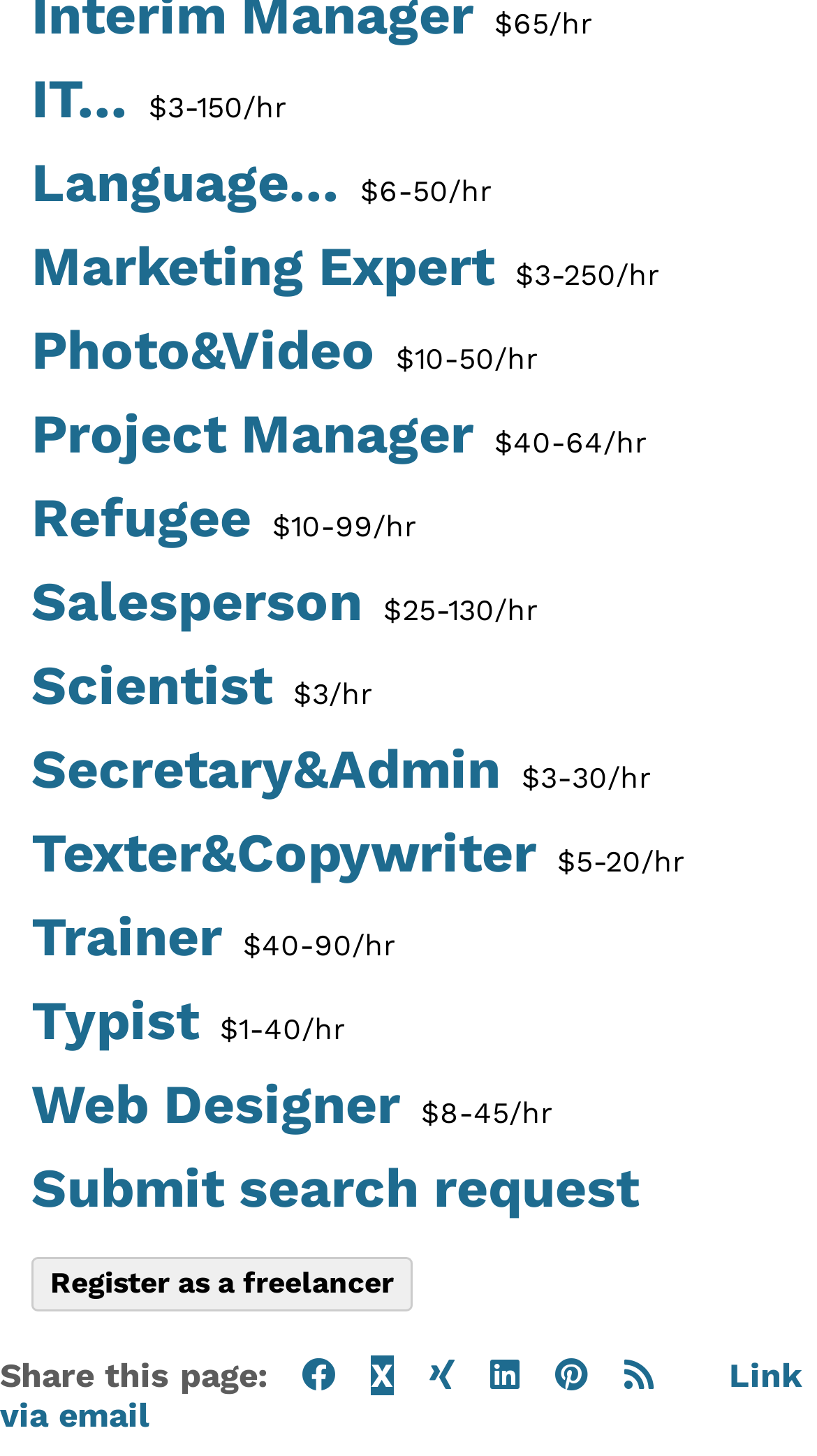How many job categories are listed?
Relying on the image, give a concise answer in one word or a brief phrase.

17